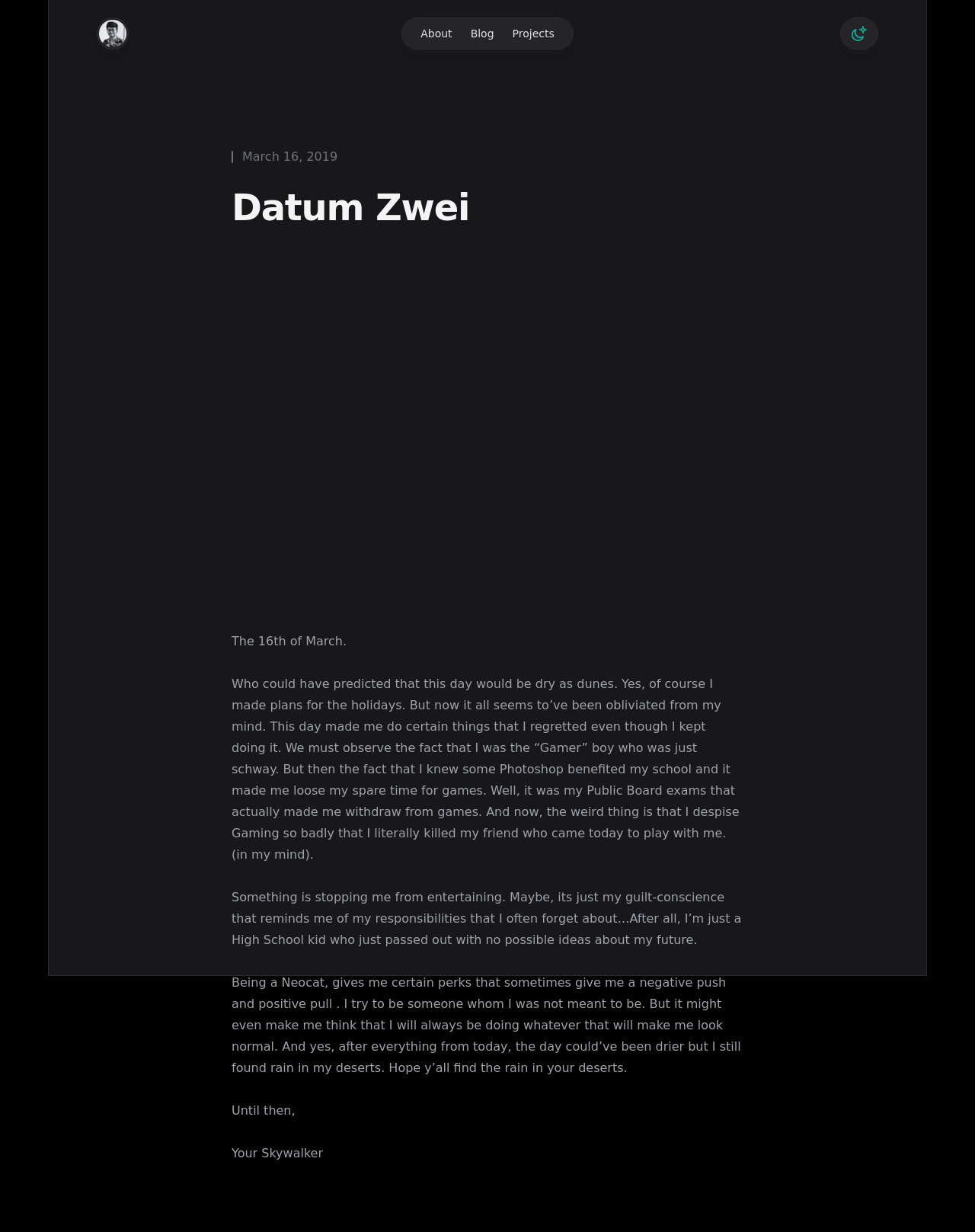What is the author's current status?
Answer the question with a detailed explanation, including all necessary information.

The author mentions that they are a High School kid who just passed out with no possible ideas about their future.